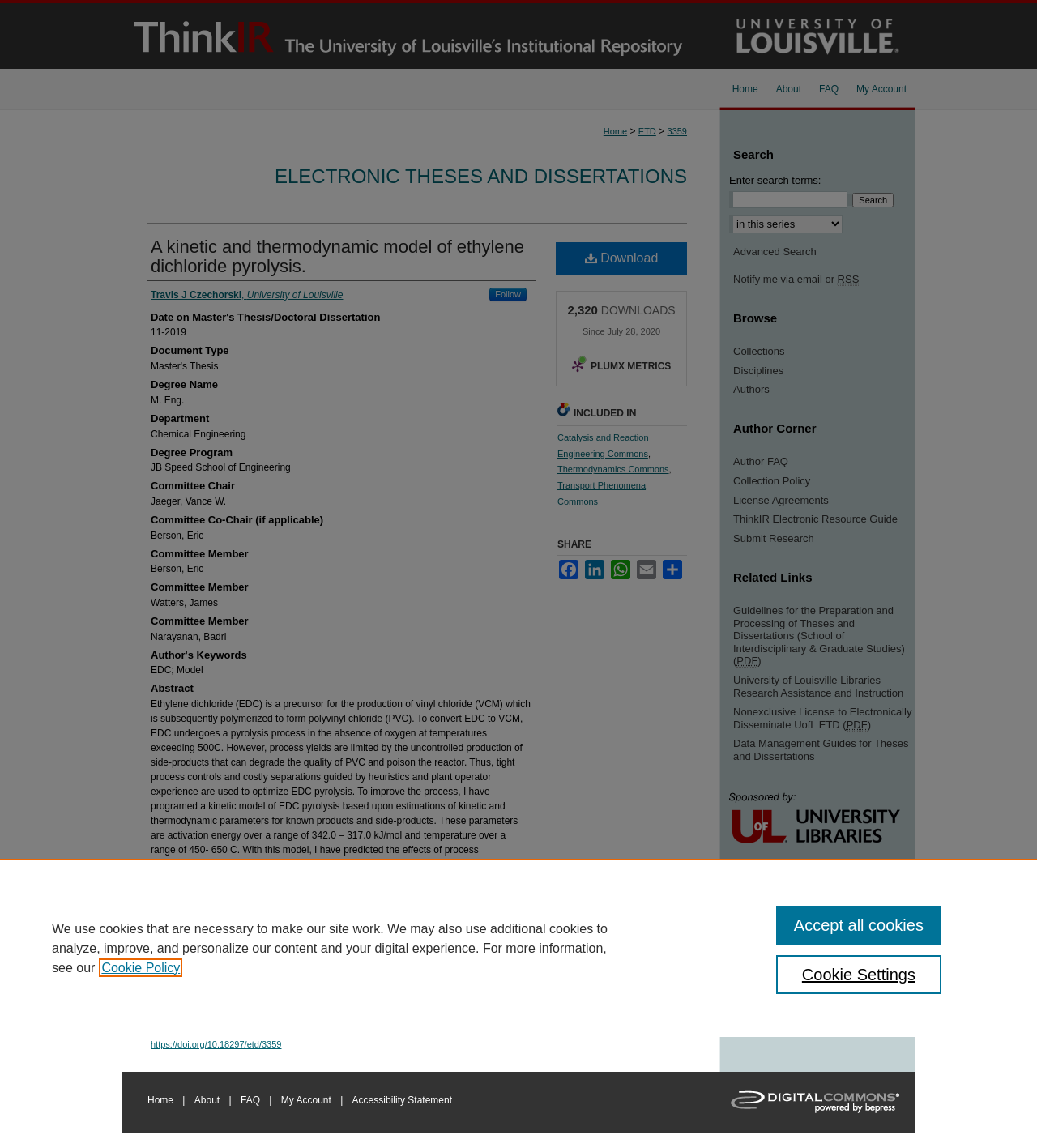What is the department of the author?
Please provide a single word or phrase based on the screenshot.

Chemical Engineering